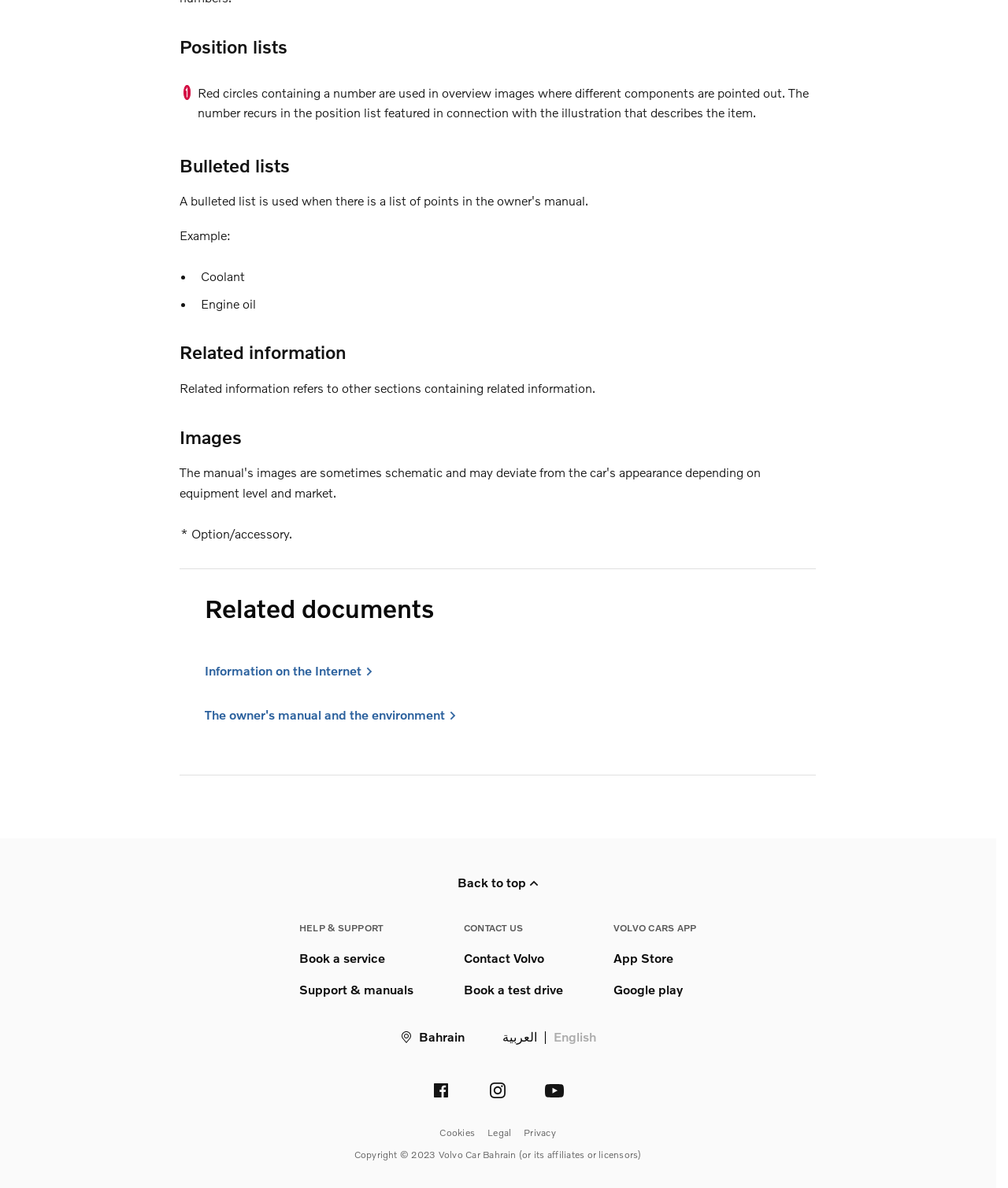What is the function of the 'Back to top' button?
From the details in the image, answer the question comprehensively.

The 'Back to top' button is located at the bottom of the webpage and allows users to quickly navigate back to the top of the page, saving them the need to scroll up manually.